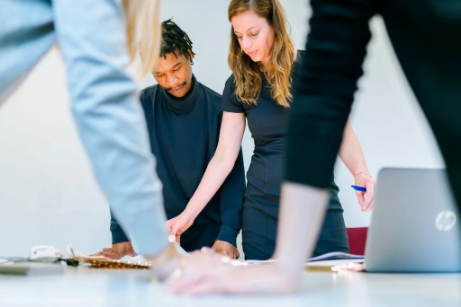Answer the question using only a single word or phrase: 
Is the laptop in the background of the image?

No